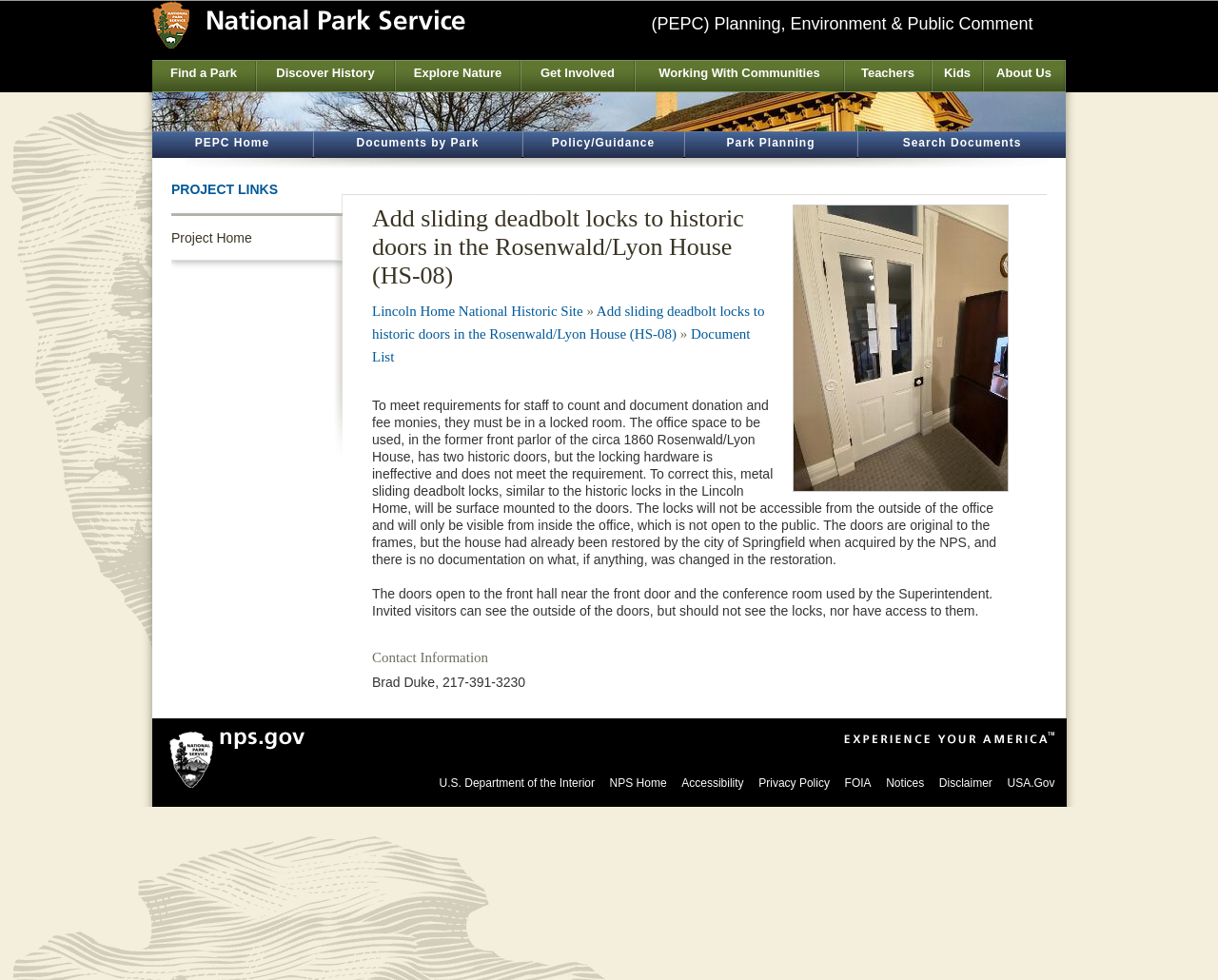Find and extract the text of the primary heading on the webpage.

Add sliding deadbolt locks to historic doors in the Rosenwald/Lyon House (HS-08)